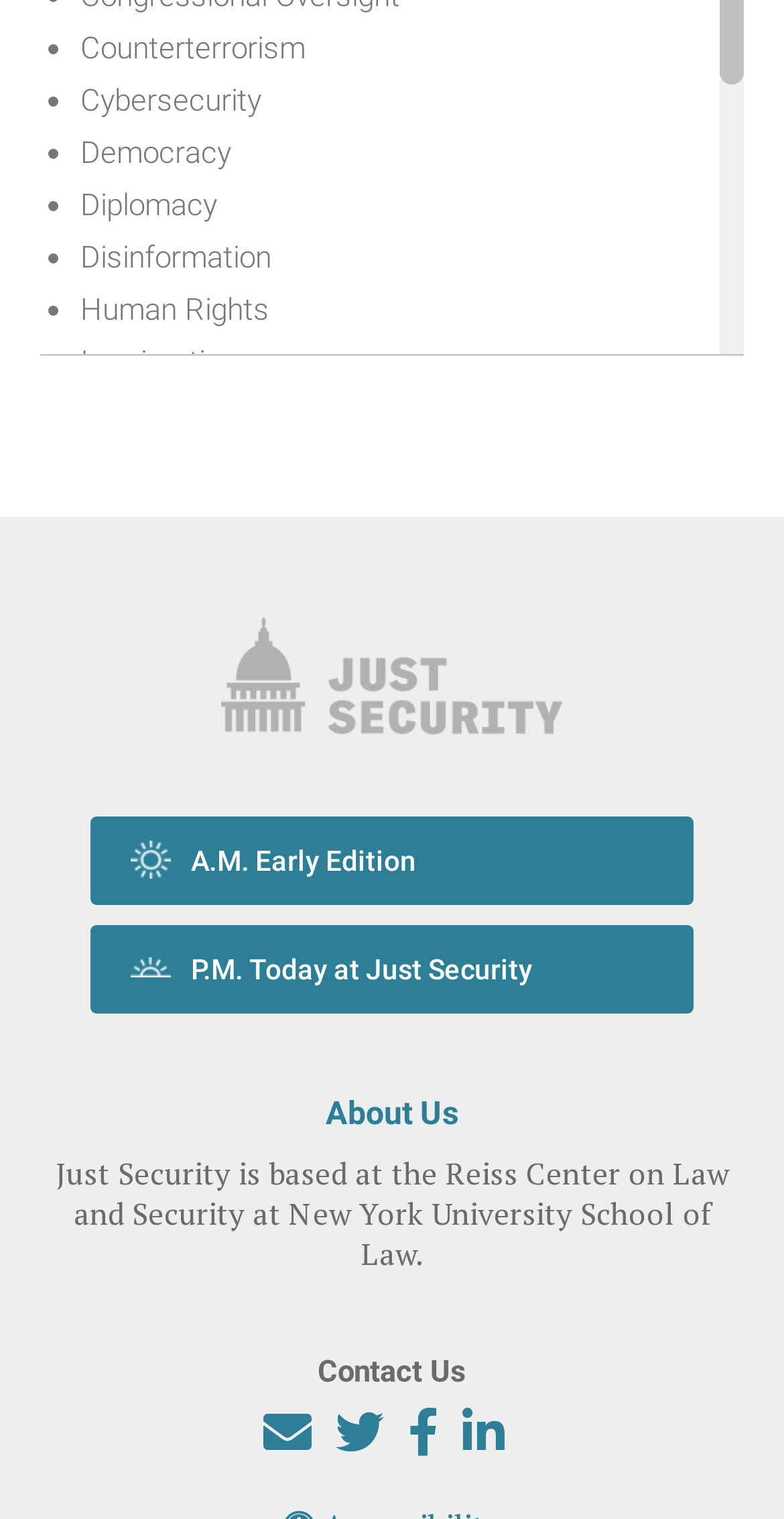Identify the bounding box for the UI element specified in this description: "Follow us on Linkedin". The coordinates must be four float numbers between 0 and 1, formatted as [left, top, right, bottom].

[0.59, 0.922, 0.644, 0.964]